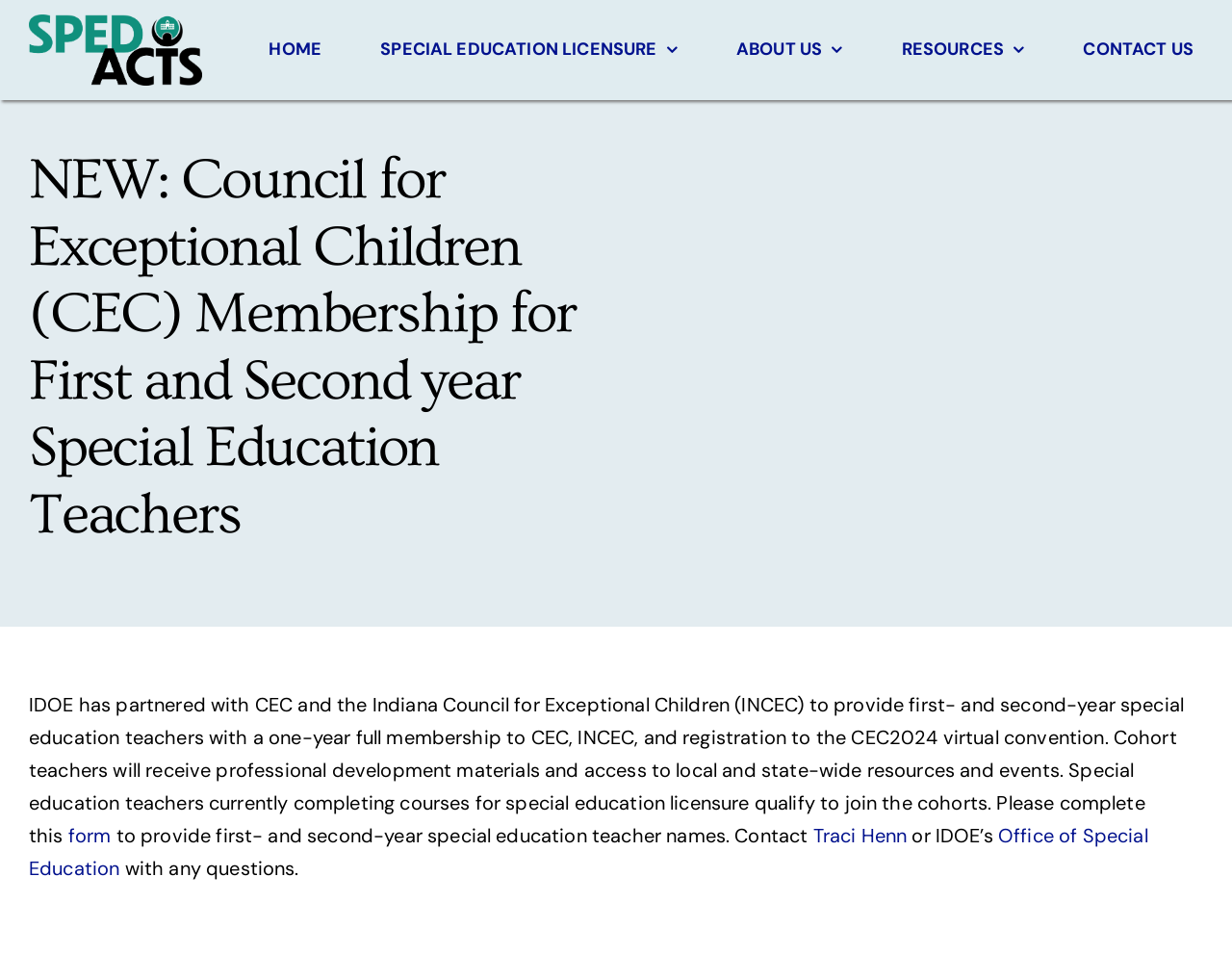Who can be contacted for questions?
Based on the image, give a concise answer in the form of a single word or short phrase.

Traci Henn or Office of Special Education